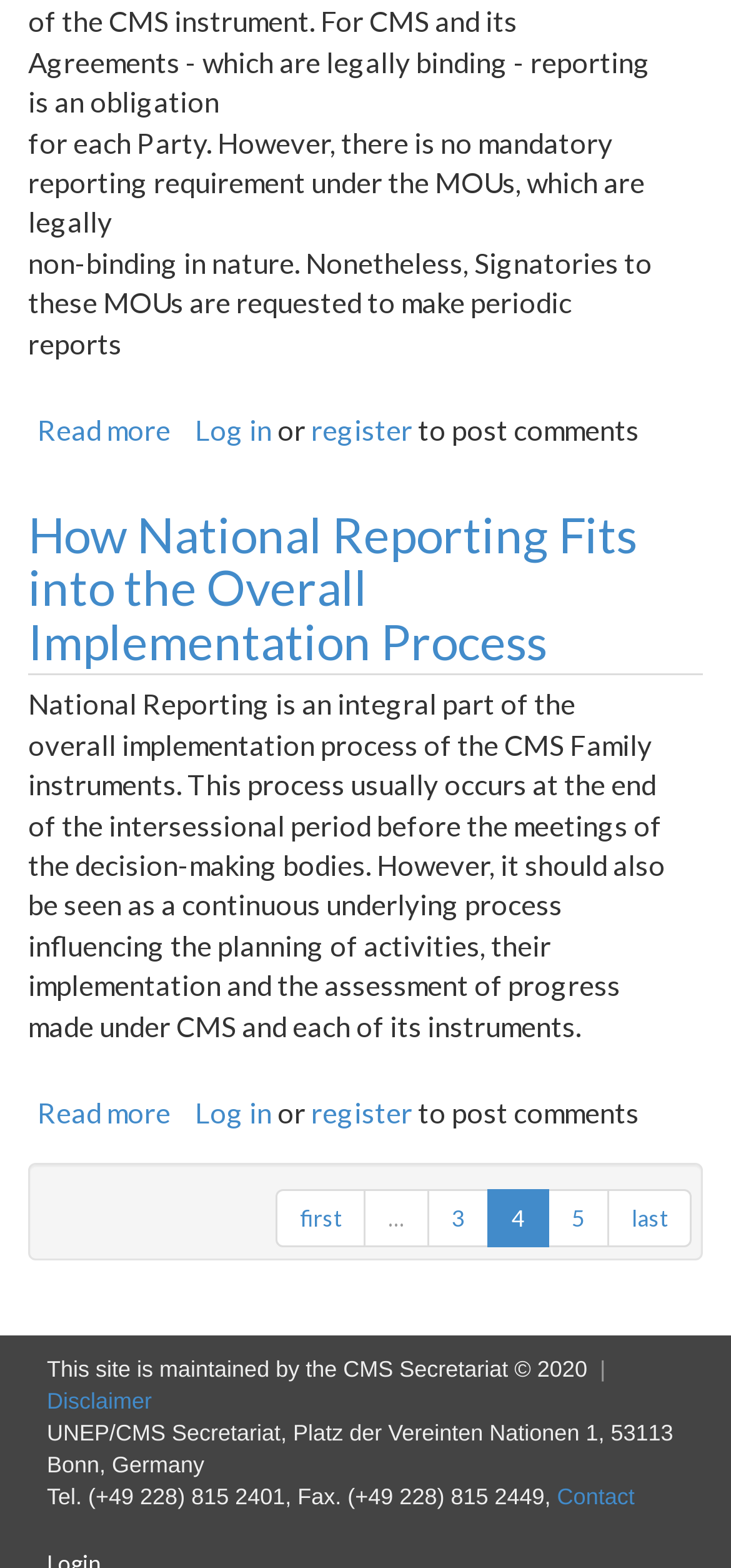Please locate the bounding box coordinates of the element that should be clicked to complete the given instruction: "Register to post comments".

[0.426, 0.263, 0.564, 0.285]